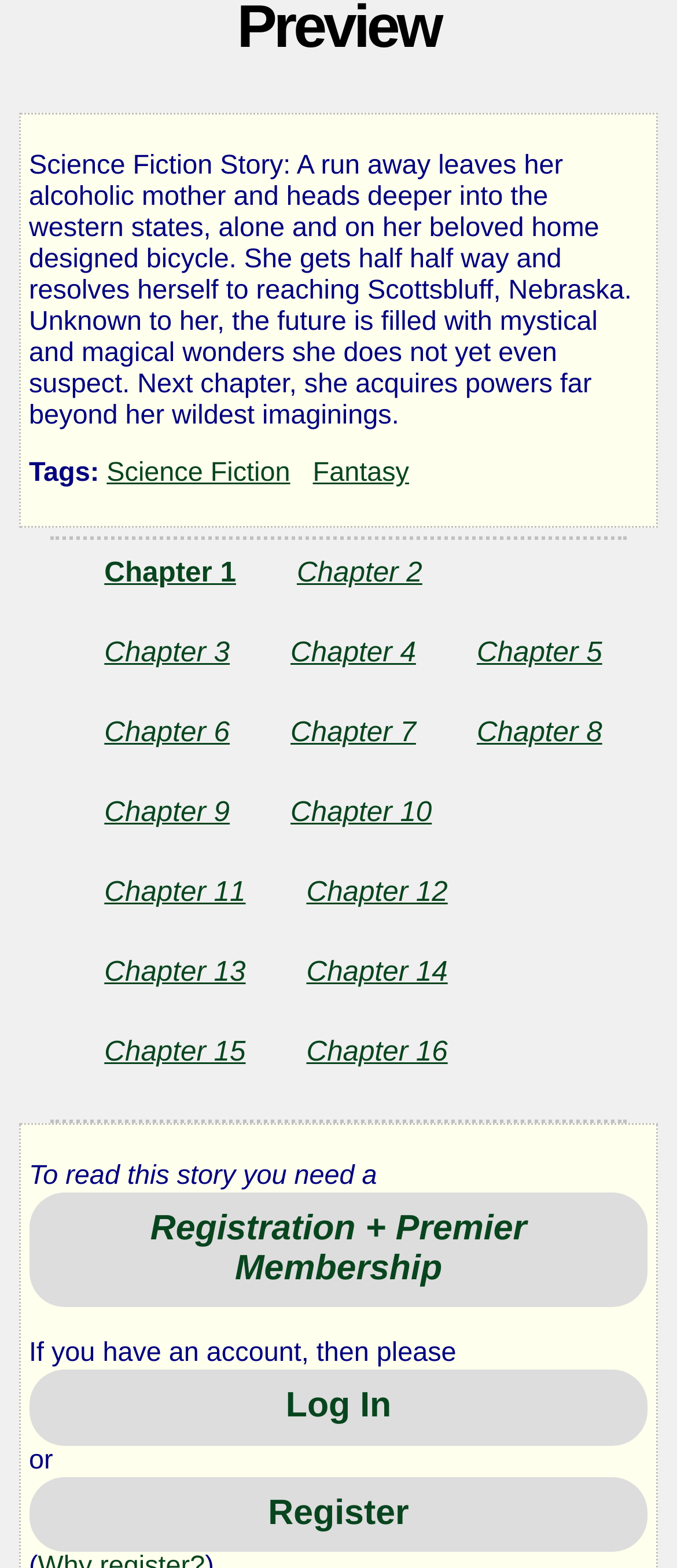How can an existing user access the story?
From the details in the image, answer the question comprehensively.

The webpage provides an option for existing users to log in to access the story, which can be done by clicking on the 'Log In' link.